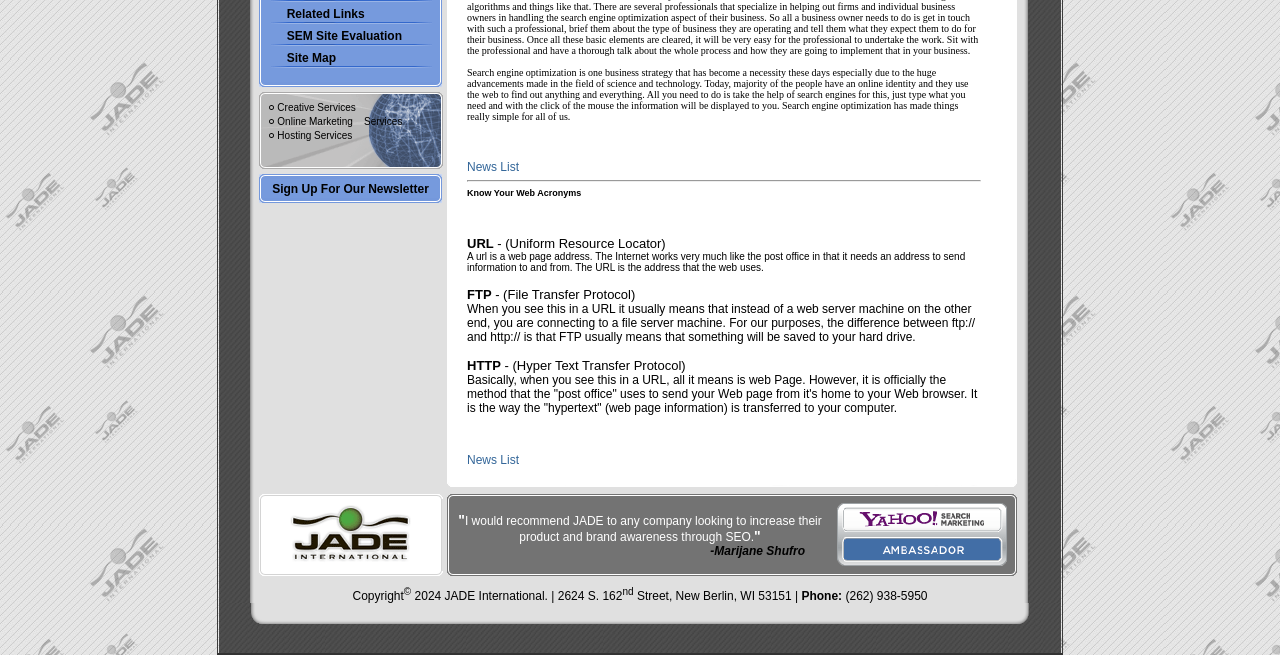Find the bounding box coordinates for the UI element whose description is: "News List". The coordinates should be four float numbers between 0 and 1, in the format [left, top, right, bottom].

[0.365, 0.244, 0.405, 0.266]